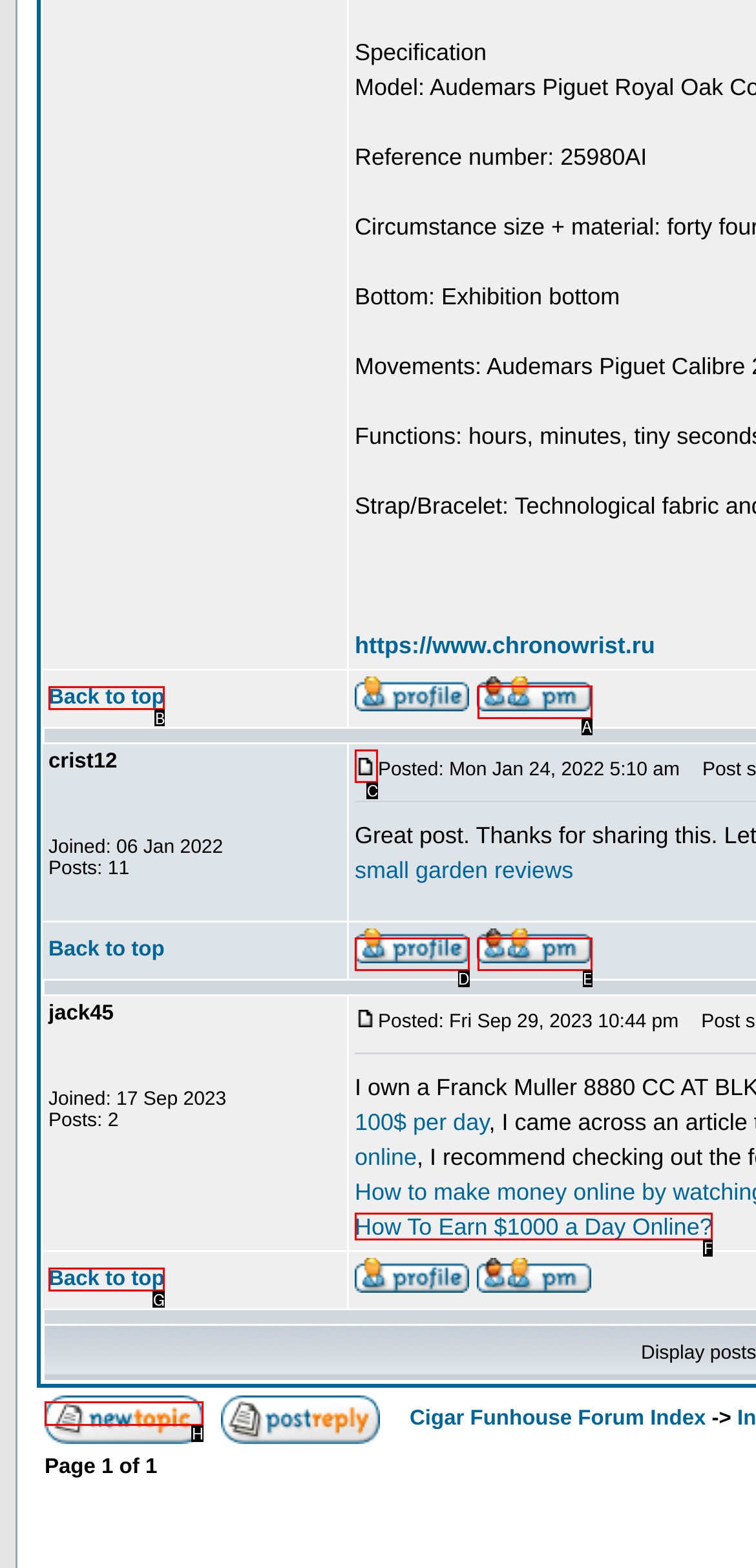Choose the HTML element that should be clicked to achieve this task: Post new topic
Respond with the letter of the correct choice.

H